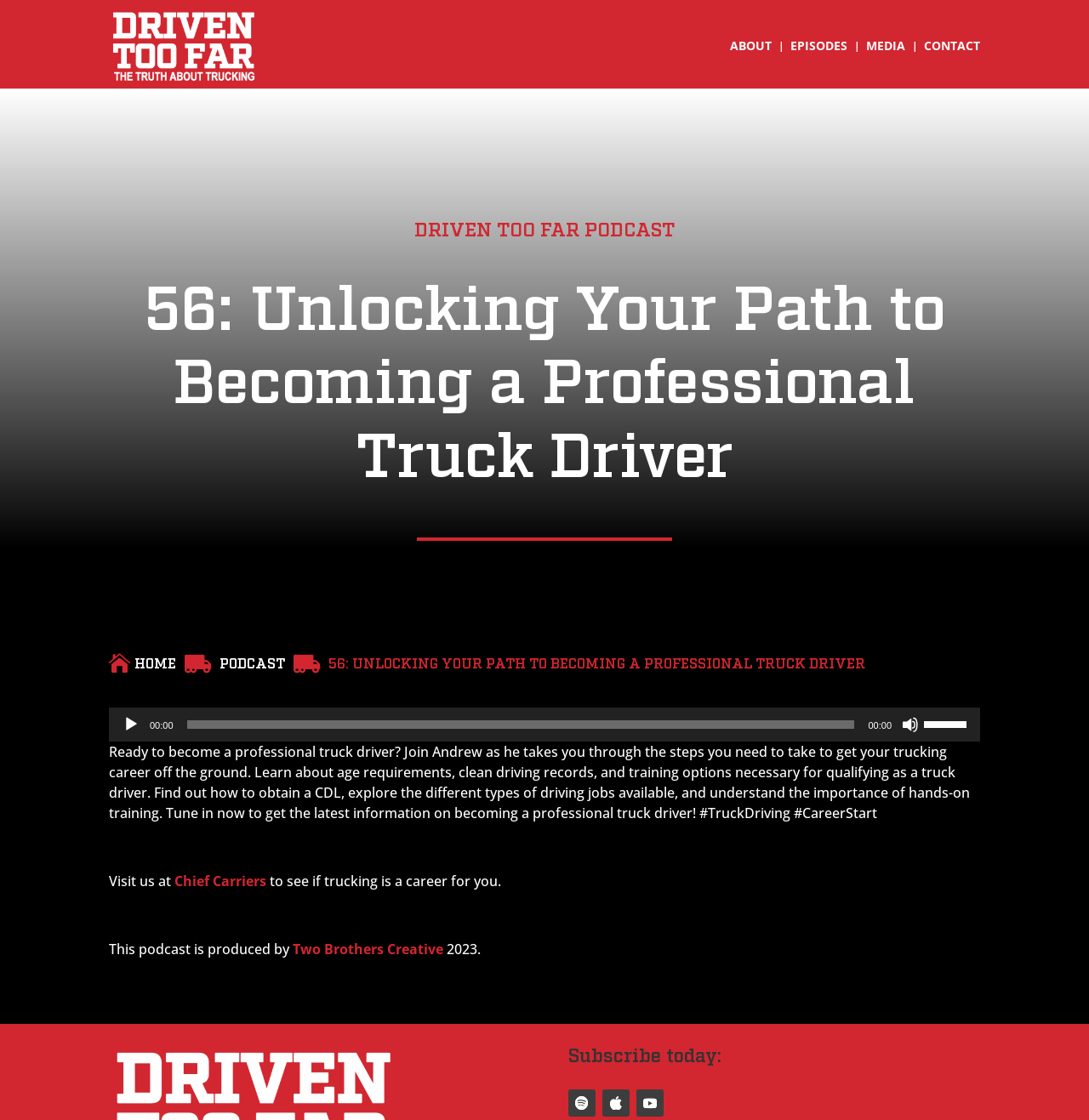What is the name of the podcast?
Please give a well-detailed answer to the question.

I determined the answer by looking at the heading element 'DRIVEN TOO FAR PODCAST' with bounding box coordinates [0.1, 0.196, 0.9, 0.223], which suggests that it is the title of the podcast.